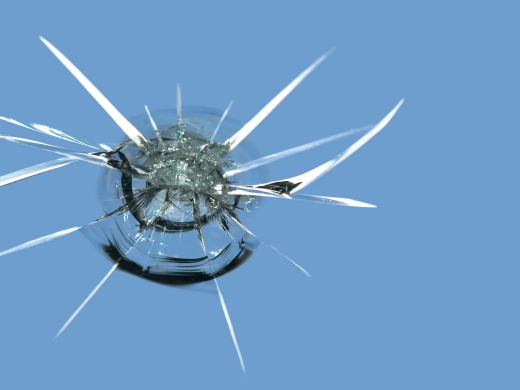What is the name of the service that specializes in auto glass repairs?
Provide a one-word or short-phrase answer based on the image.

Fast Autoglass